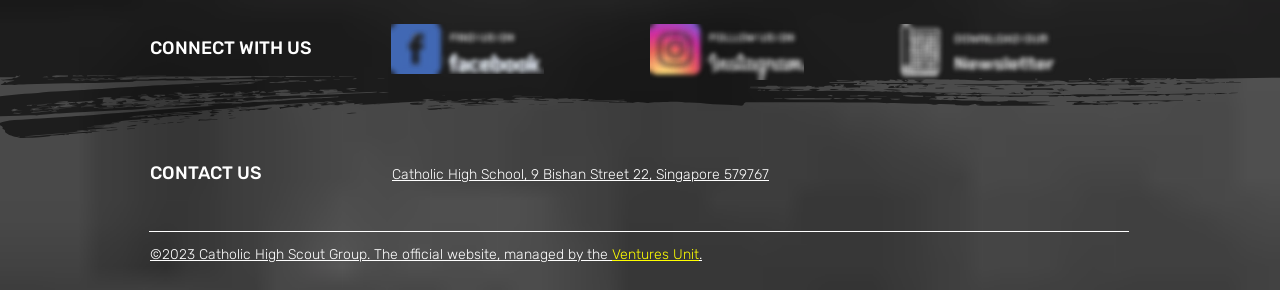Elaborate on all the elements present in the image.

The image features the footer section of the Catholic High Scout Group's website, showcasing key connection points and contact information. The header "CONNECT WITH US" introduces social media links, including icons for Facebook and Instagram, allowing visitors to engage with the group's online presence. Beneath this, the "CONTACT US" section provides the address of Catholic High School, located at 9 Bishan Street 22, Singapore 579767. A notice states, "©2023 Catholic High Scout Group. The official website, managed by the Ventures Unit," indicating ownership and the management team behind the website. The design is sleek, with a dark background that emphasizes the text and icons, creating a modern aesthetic that invites interaction.